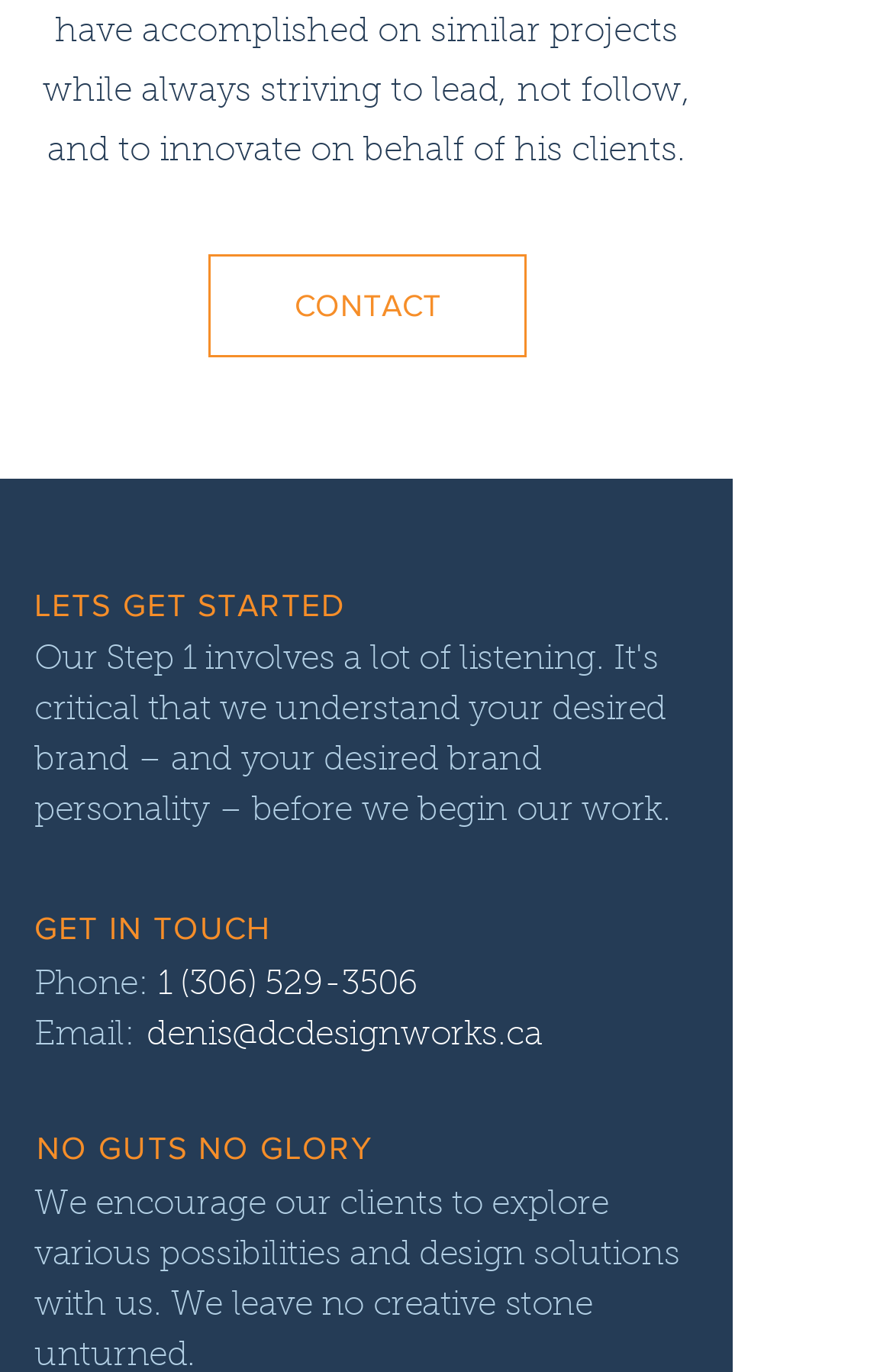How many ways are provided to get in touch?
Answer briefly with a single word or phrase based on the image.

Two